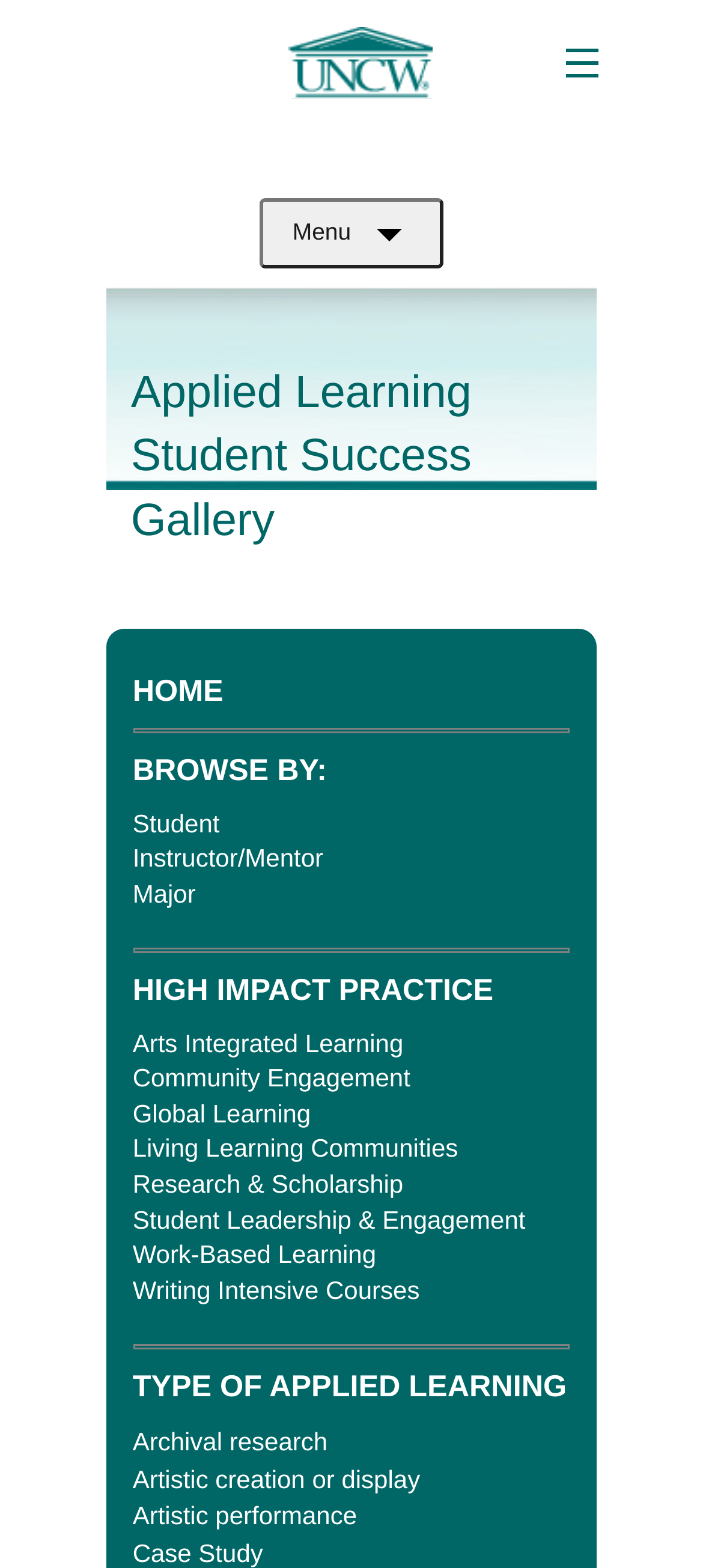Identify the coordinates of the bounding box for the element that must be clicked to accomplish the instruction: "Visit the University of North Carolina Wilmington website".

[0.41, 0.031, 0.615, 0.049]